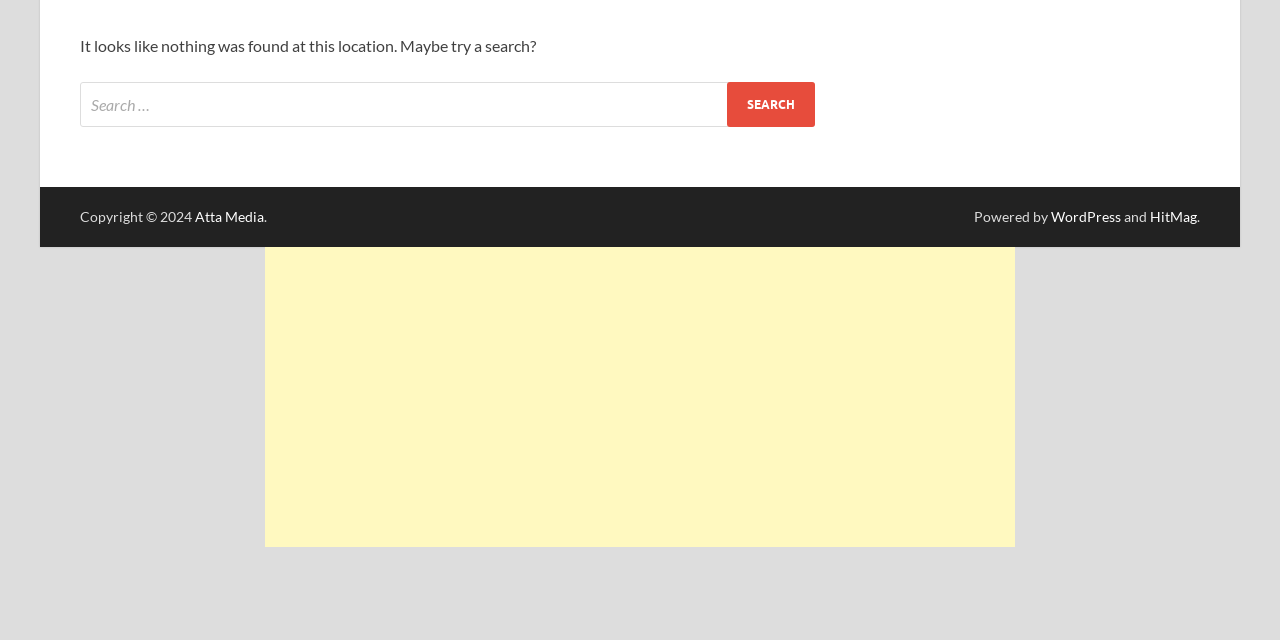Provide the bounding box coordinates of the HTML element this sentence describes: "aria-label="Advertisement" name="aswift_1" title="Advertisement"". The bounding box coordinates consist of four float numbers between 0 and 1, i.e., [left, top, right, bottom].

[0.207, 0.387, 0.793, 0.855]